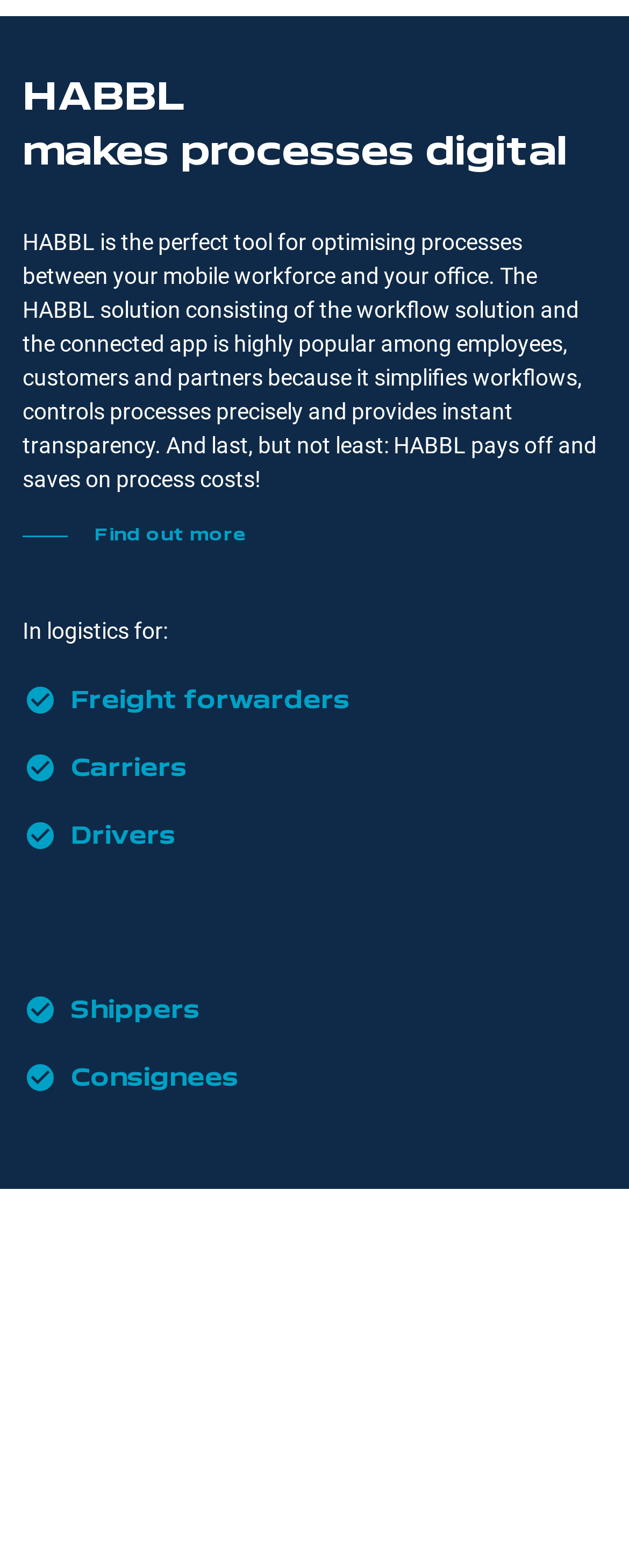Utilize the details in the image to thoroughly answer the following question: What industries does HABBL cater to?

The static text 'In logistics for:' and the links 'Freight forwarders', 'Carriers', 'Drivers', 'Shippers', and 'Consignees' suggest that HABBL is used in the logistics industry.